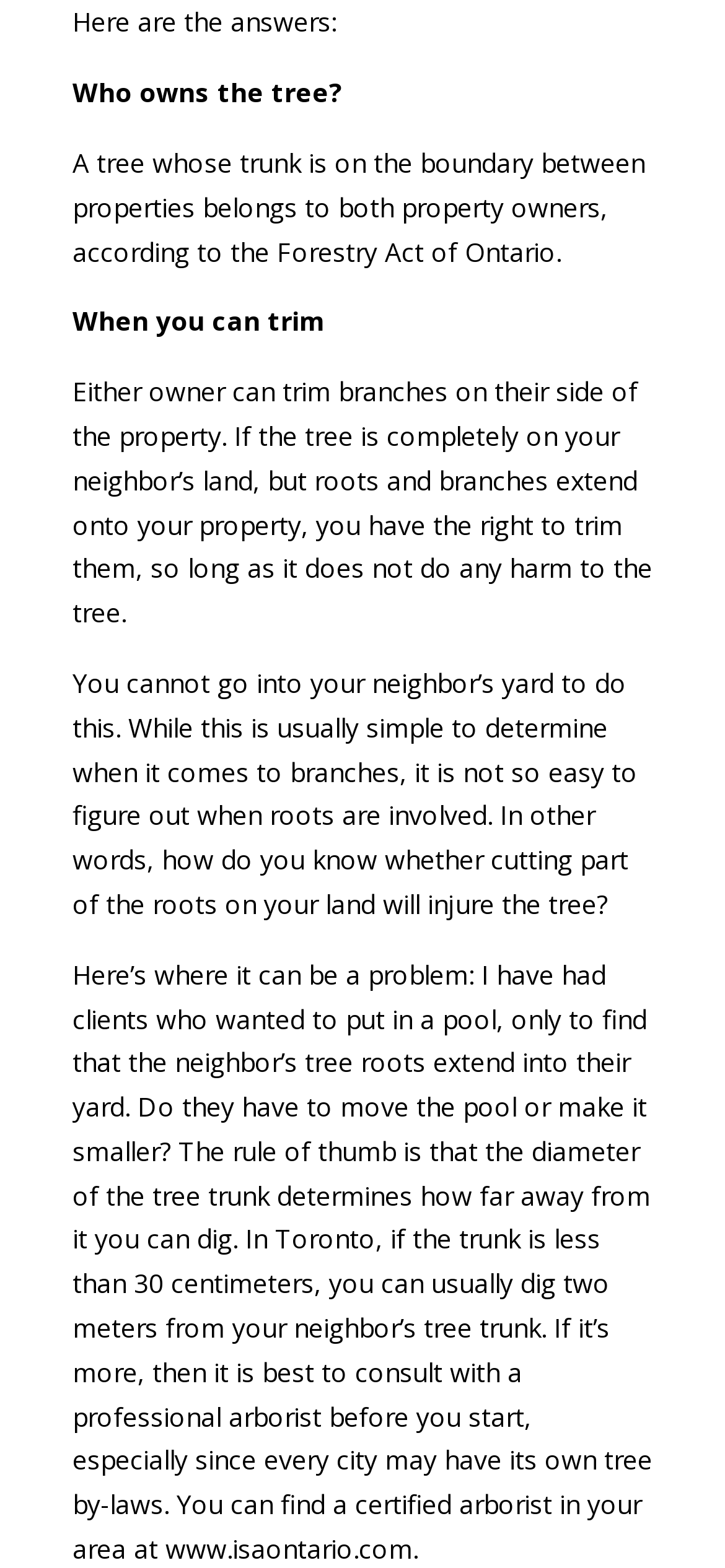Please give a short response to the question using one word or a phrase:
What should you do if you want to put in a pool near a neighbor's tree?

Consult a professional arborist